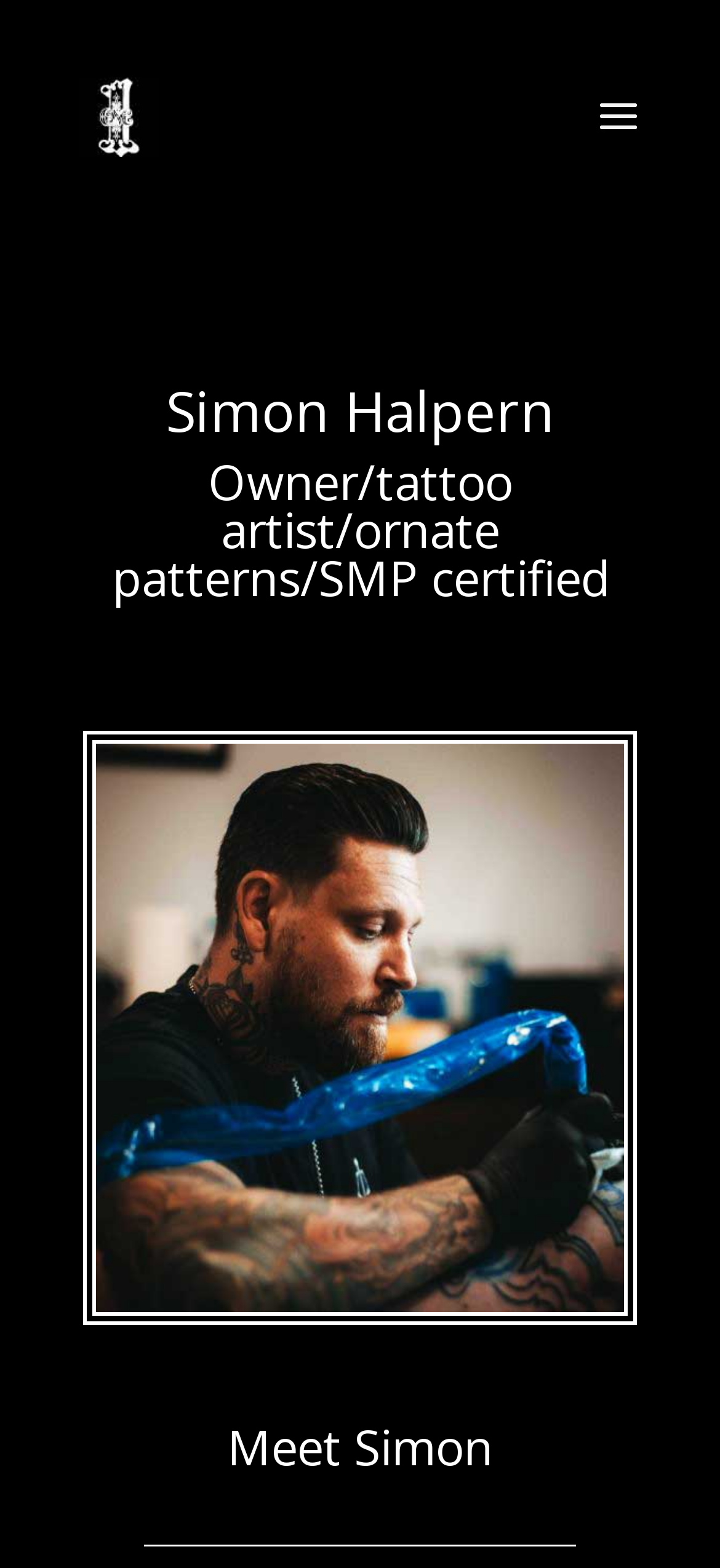Answer the question below in one word or phrase:
What is the name of the tattoo artist?

Simon Halpern